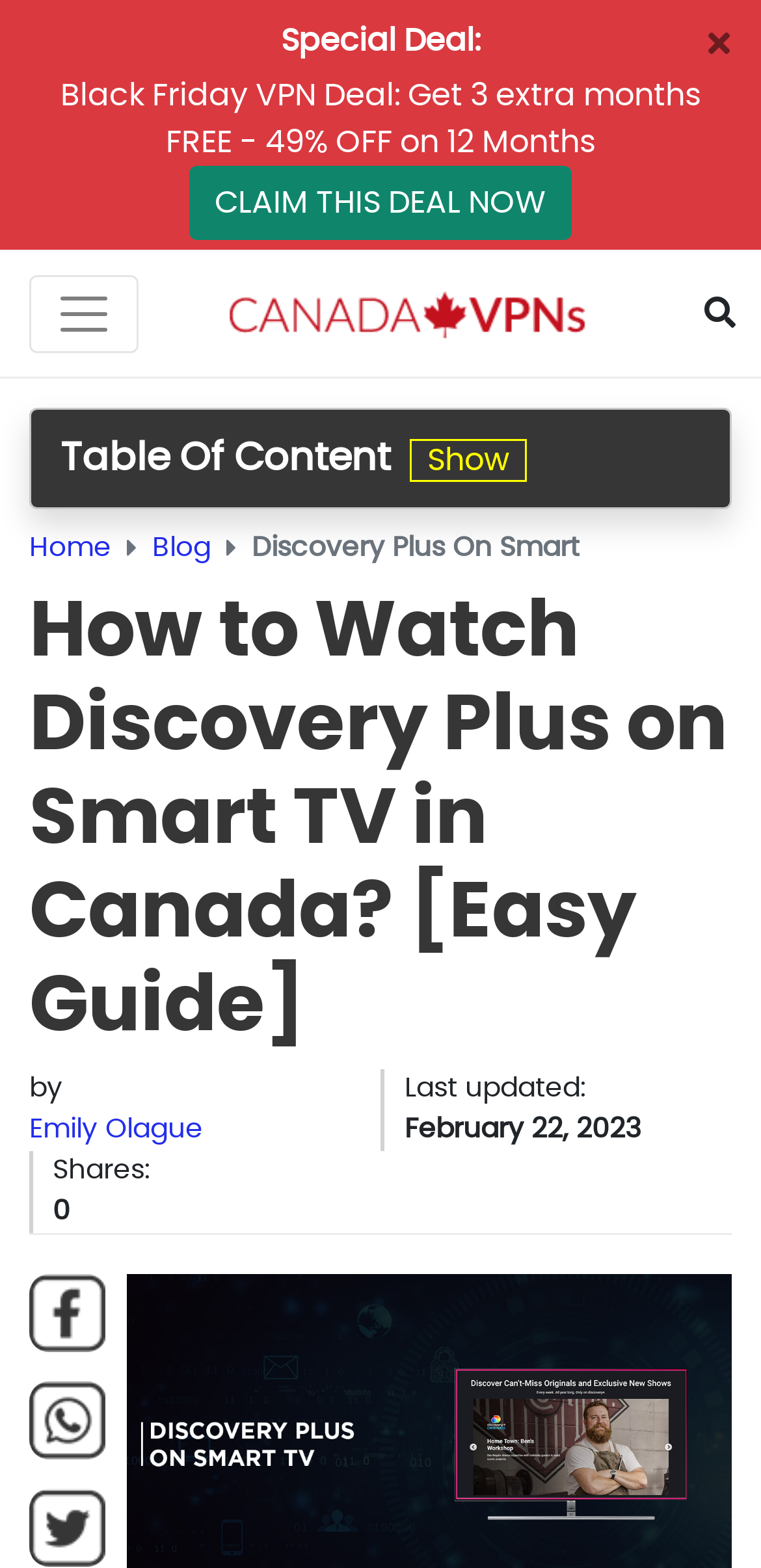When was this article last updated?
Refer to the image and give a detailed answer to the question.

I found the last updated date by looking at the section below the main heading, where it says 'Last updated:' followed by the date, which is February 22, 2023.